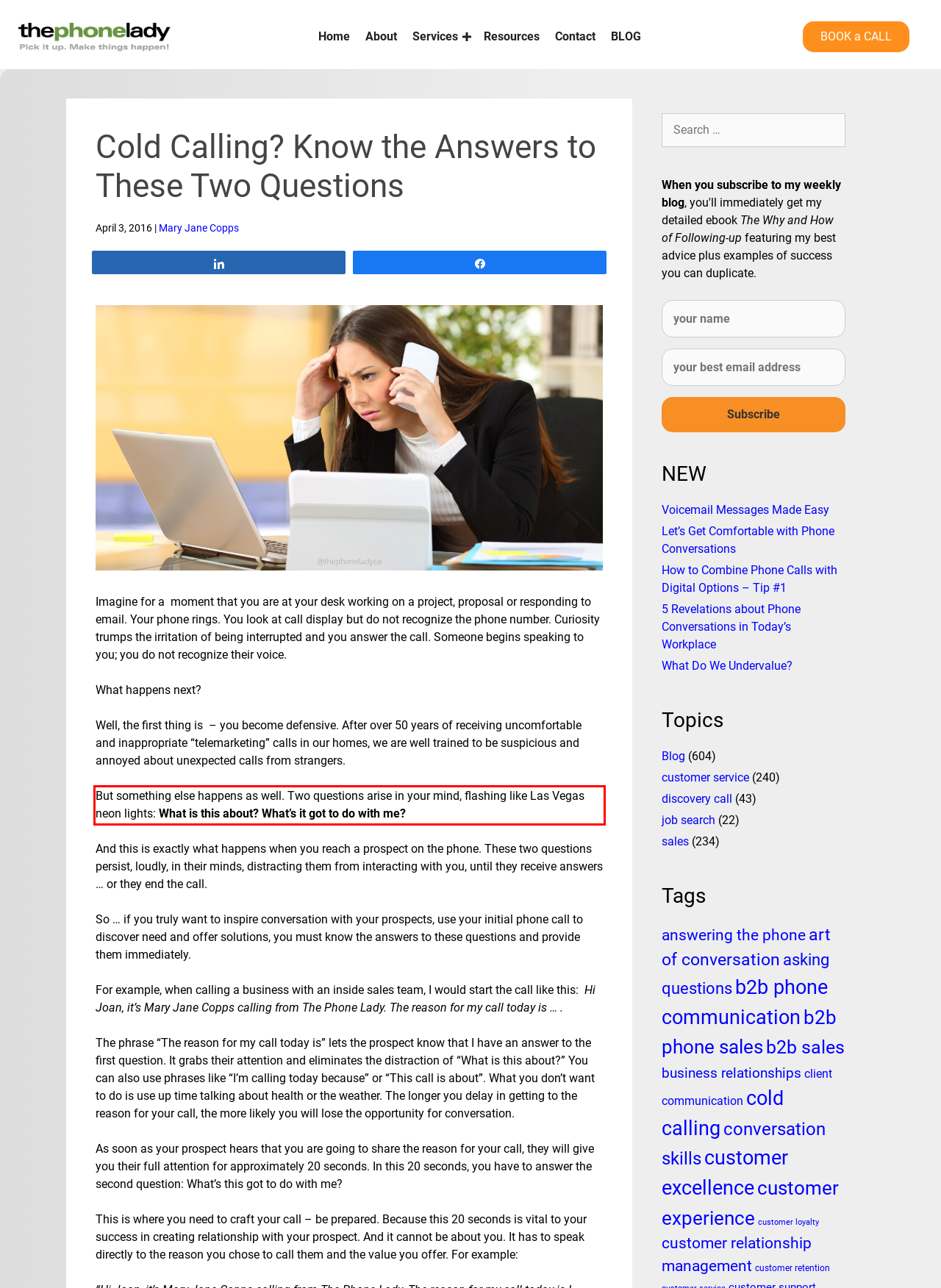Analyze the webpage screenshot and use OCR to recognize the text content in the red bounding box.

But something else happens as well. Two questions arise in your mind, flashing like Las Vegas neon lights: What is this about? What’s it got to do with me?